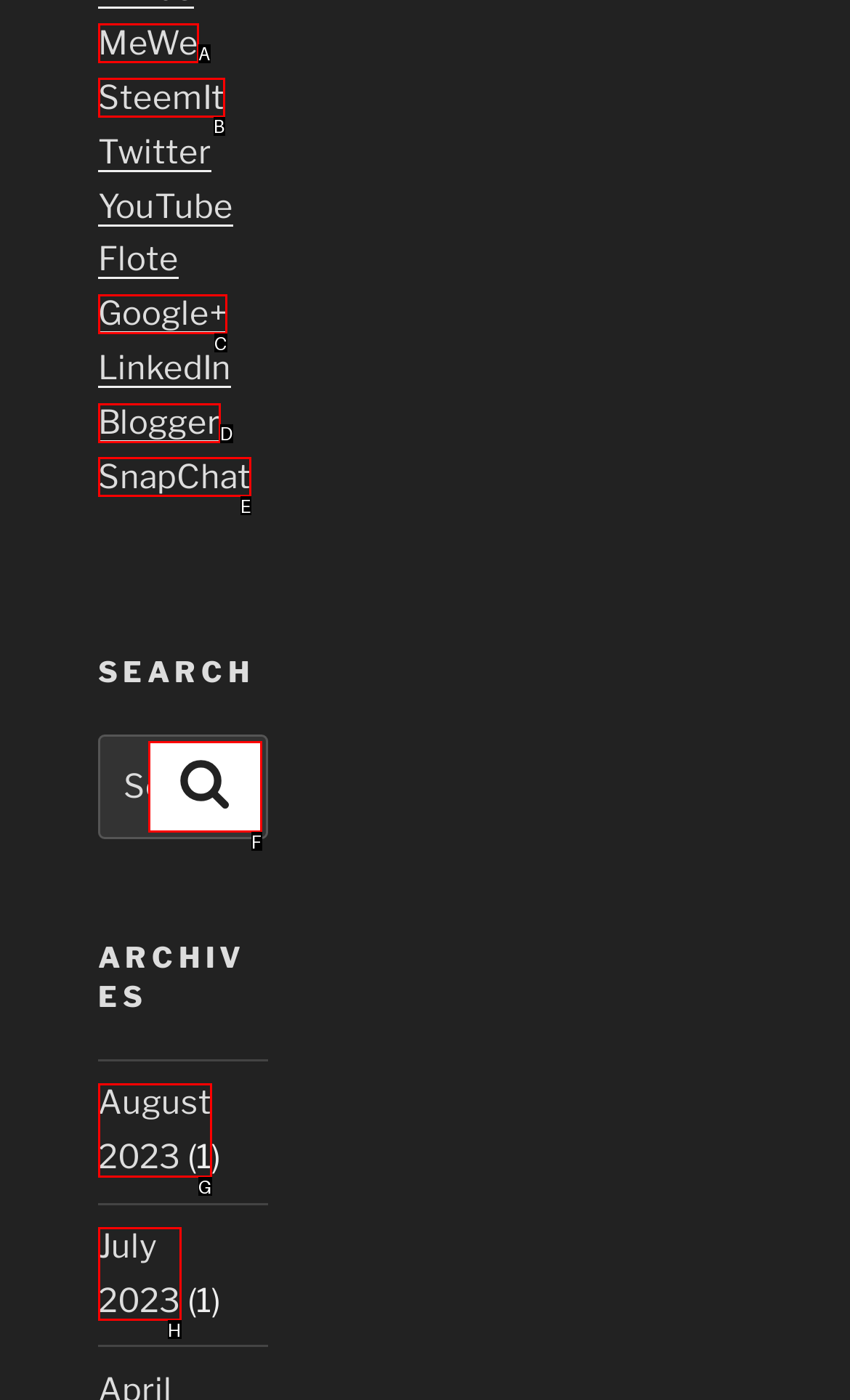Identify the option that corresponds to: About
Respond with the corresponding letter from the choices provided.

None